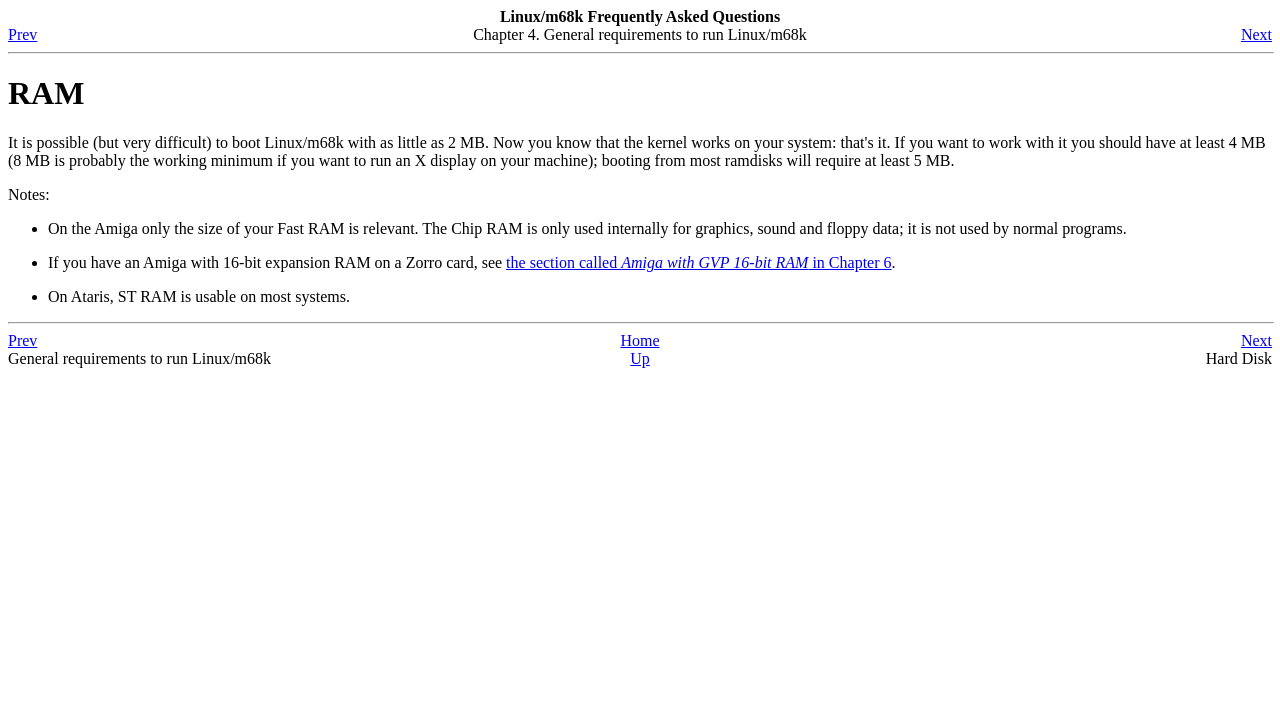What type of RAM is usable on most Atari systems?
Provide a detailed answer to the question using information from the image.

According to the webpage, on Ataris, ST RAM is usable on most systems.